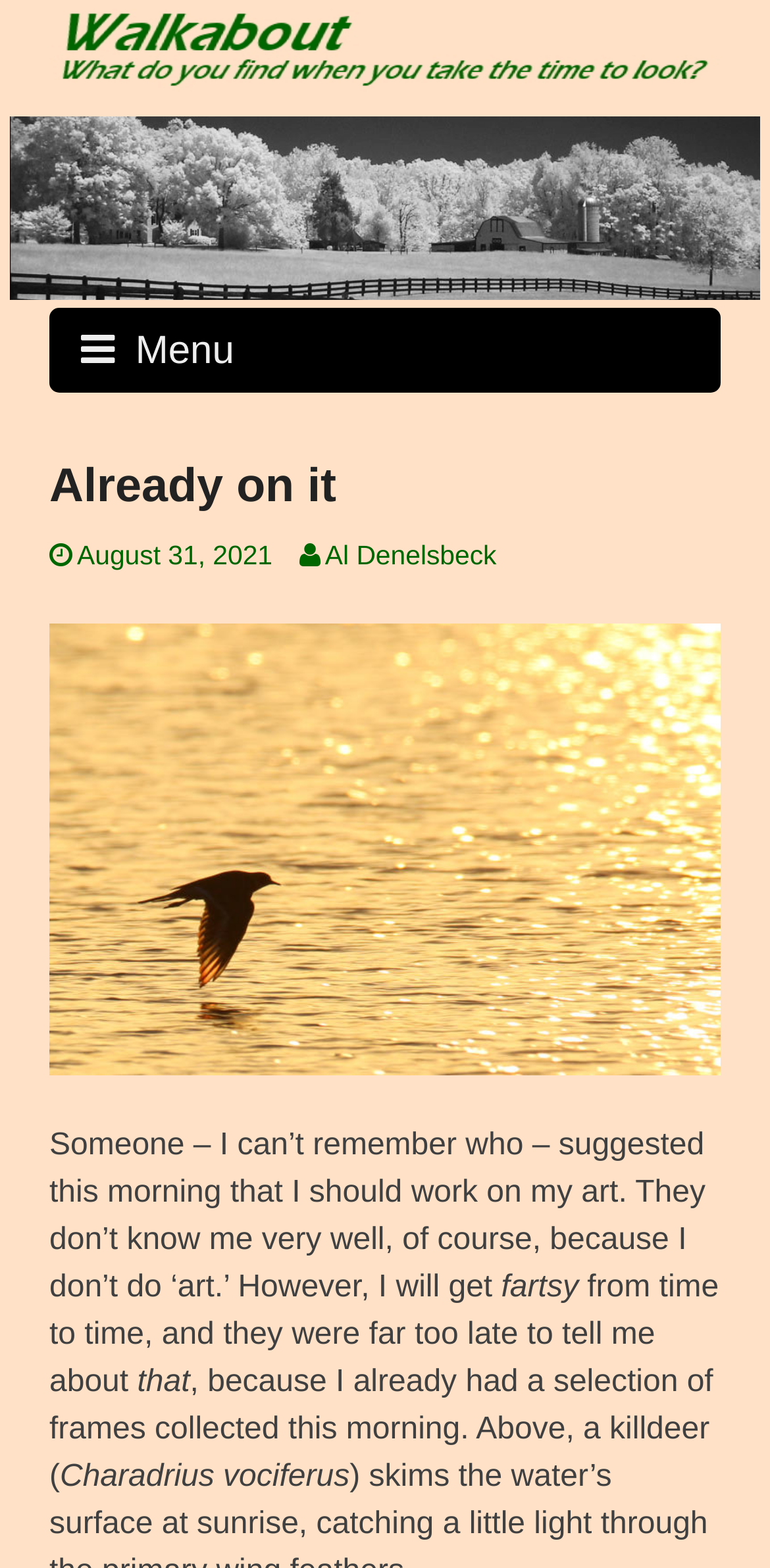What is the main heading of this webpage? Please extract and provide it.

Already on it